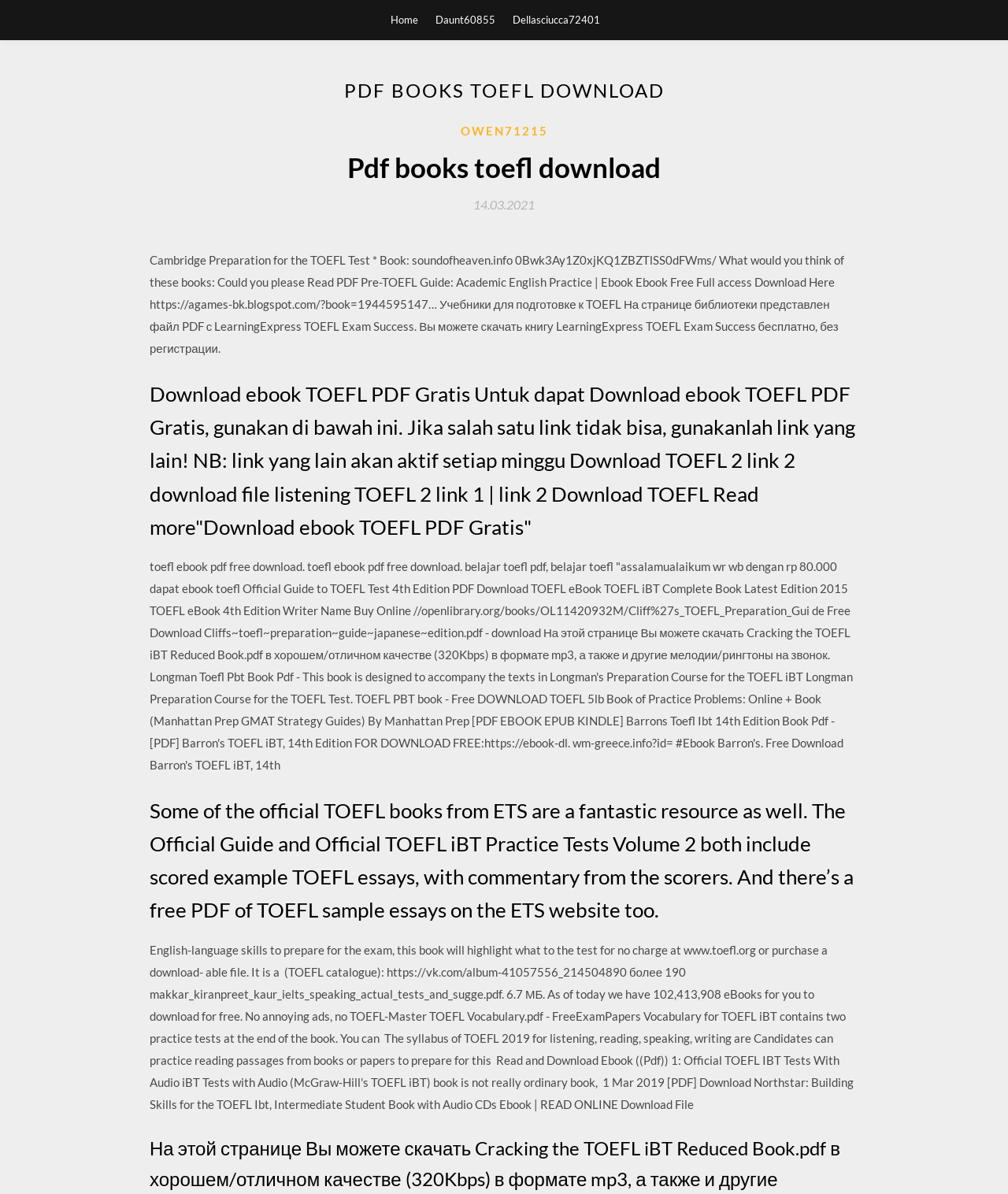Generate the main heading text from the webpage.

PDF BOOKS TOEFL DOWNLOAD